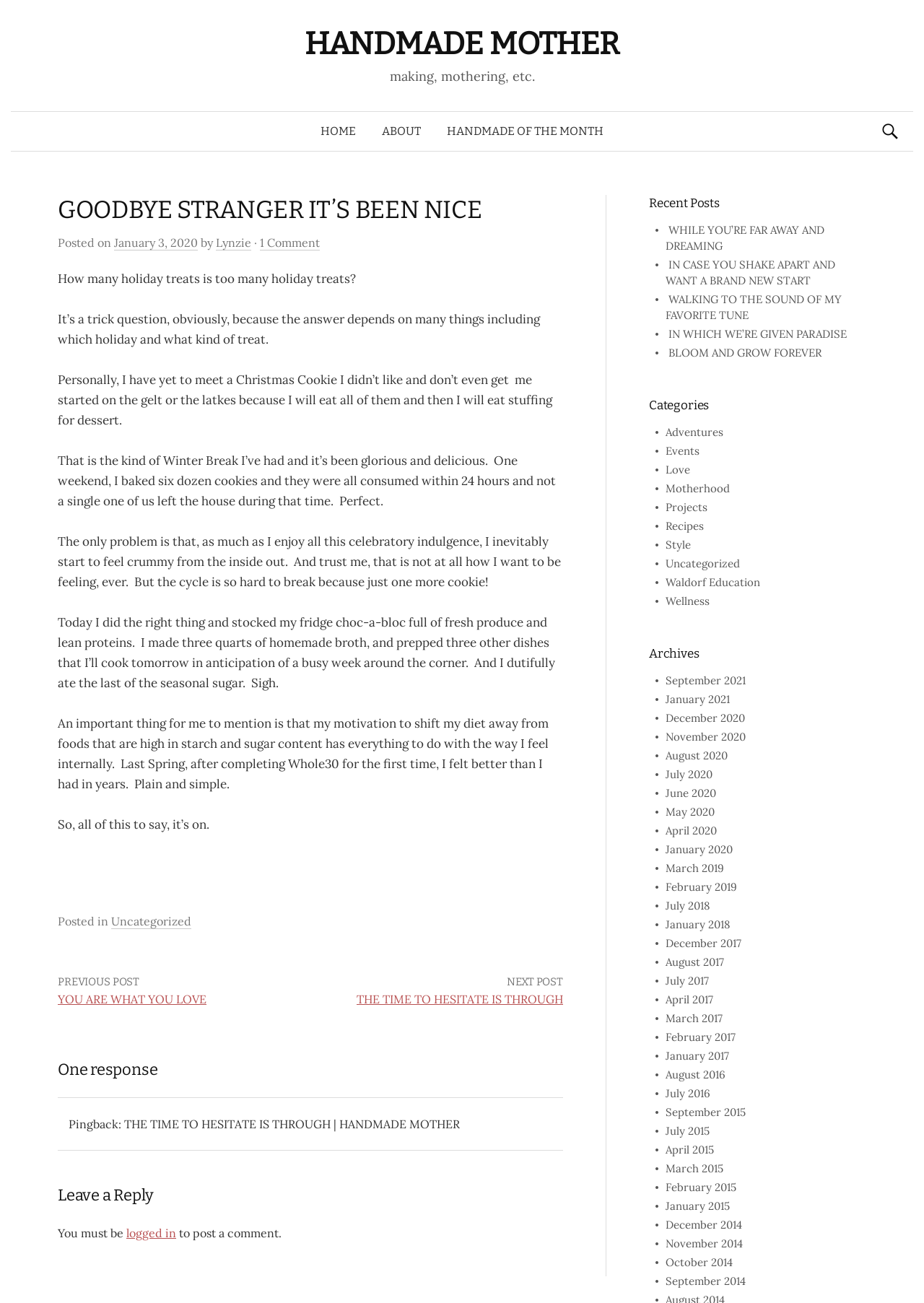Provide a comprehensive description of the webpage.

This webpage is a blog post titled "GOODBYE STRANGER IT’S BEEN NICE" from the "HANDMADE MOTHER" blog. At the top, there is a heading with the blog's name, followed by a brief description "making, mothering, etc." Below that, there are navigation links to "HOME", "ABOUT", and "HANDMADE OF THE MONTH". On the top right, there is a search bar with a label "Search for:".

The main content of the page is an article with a heading "GOODBYE STRANGER IT’S BEEN NICE" and a posted date "January 3, 2020". The article is written by "Lynzie" and has "1 Comment". The content is a personal reflection on the author's holiday experiences, including baking and eating many treats, and then feeling the need to shift back to a healthier diet. The text is divided into several paragraphs, with a conversational tone.

Below the article, there are links to "PREVIOUS POST" and "NEXT POST", as well as a section for comments with a heading "One response". There is also a section for recent posts, categories, and archives on the right side of the page. The categories include "Adventures", "Events", "Love", and many others, while the archives list posts from various months and years.